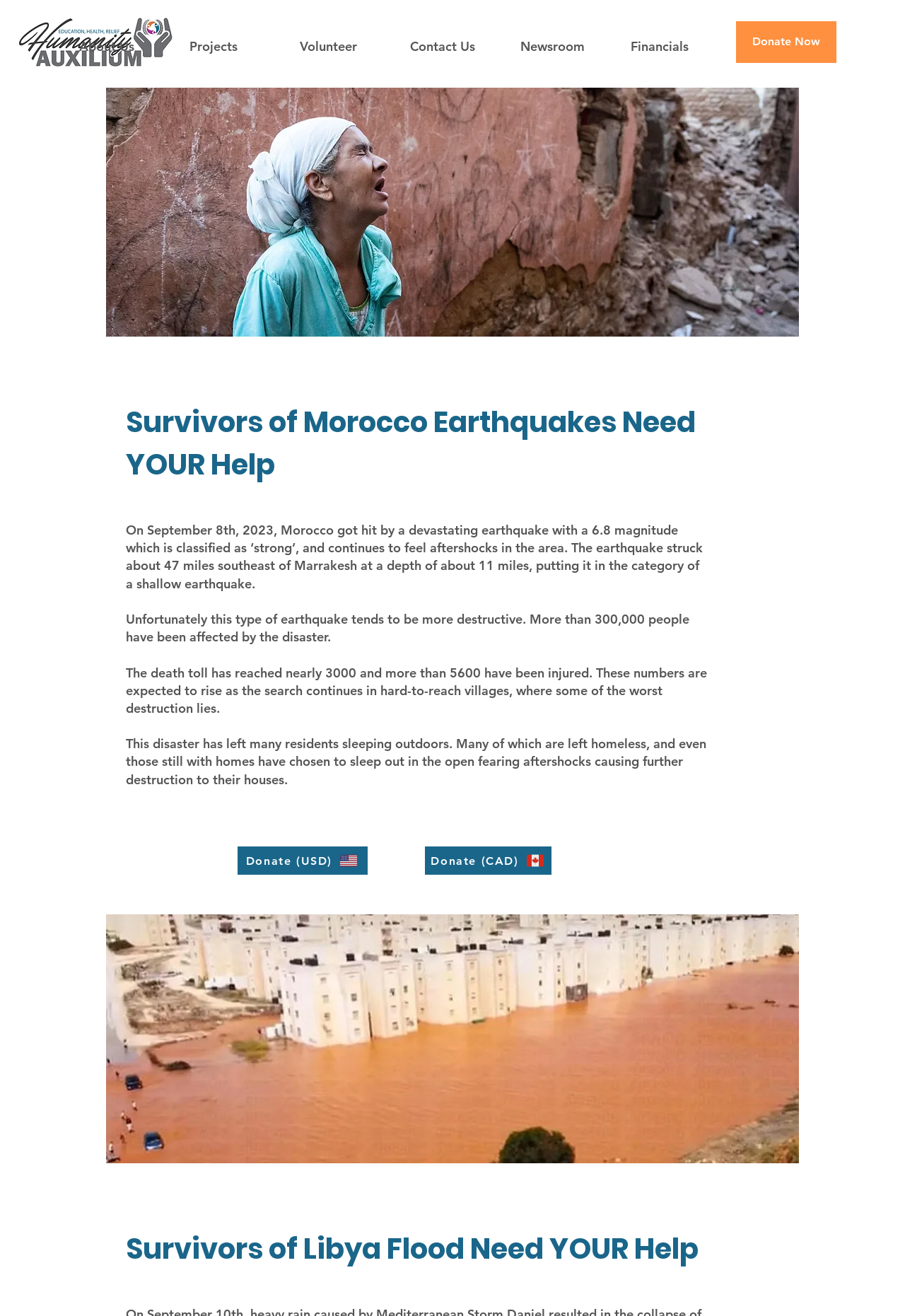Using the details from the image, please elaborate on the following question: How many people have been affected by the Morocco earthquake?

The number of people affected by the Morocco earthquake is mentioned in the StaticText element, which states 'More than 300,000 people have been affected by the disaster.' This text is located below the heading 'Survivors of Morocco Earthquakes Need YOUR Help'.